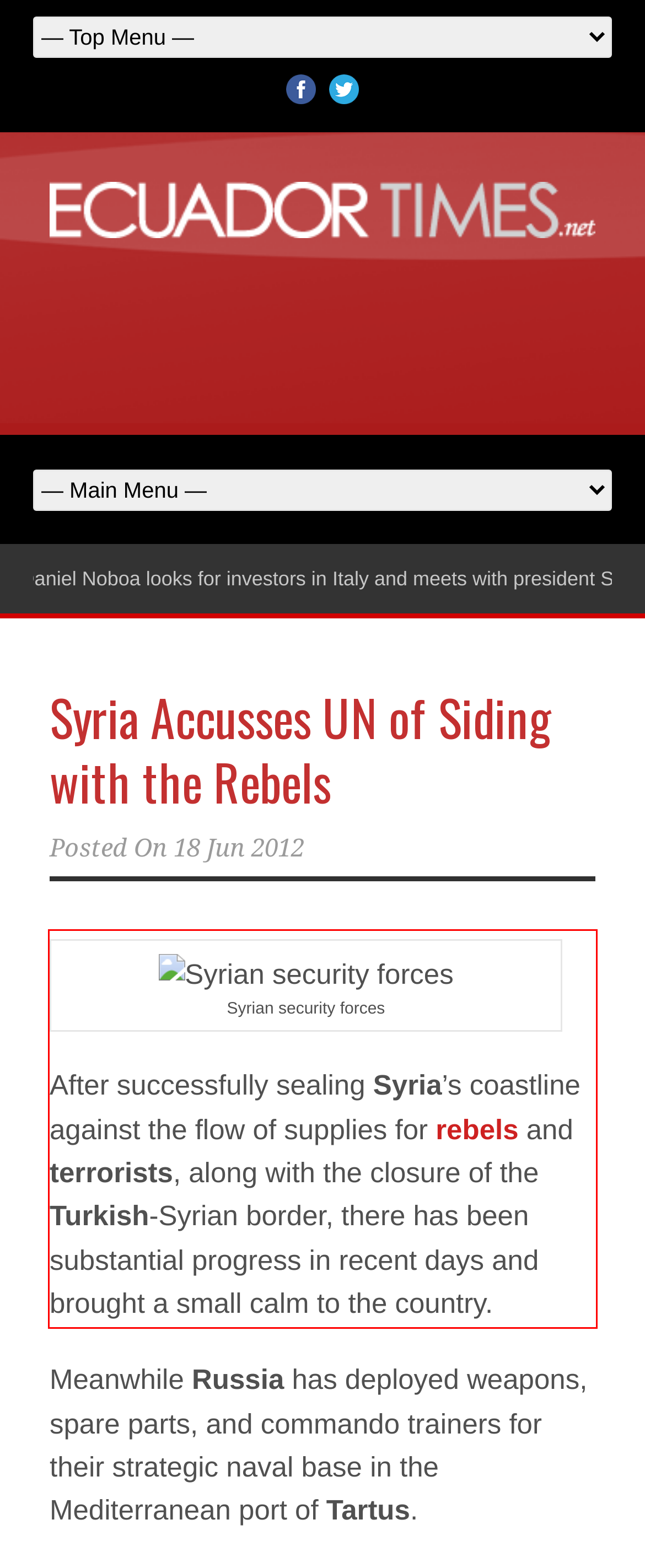Using the provided webpage screenshot, identify and read the text within the red rectangle bounding box.

After successfully sealing Syria’s coastline against the flow of supplies for rebels and terrorists, along with the closure of the Turkish-Syrian border, there has been substantial progress in recent days and brought a small calm to the country.